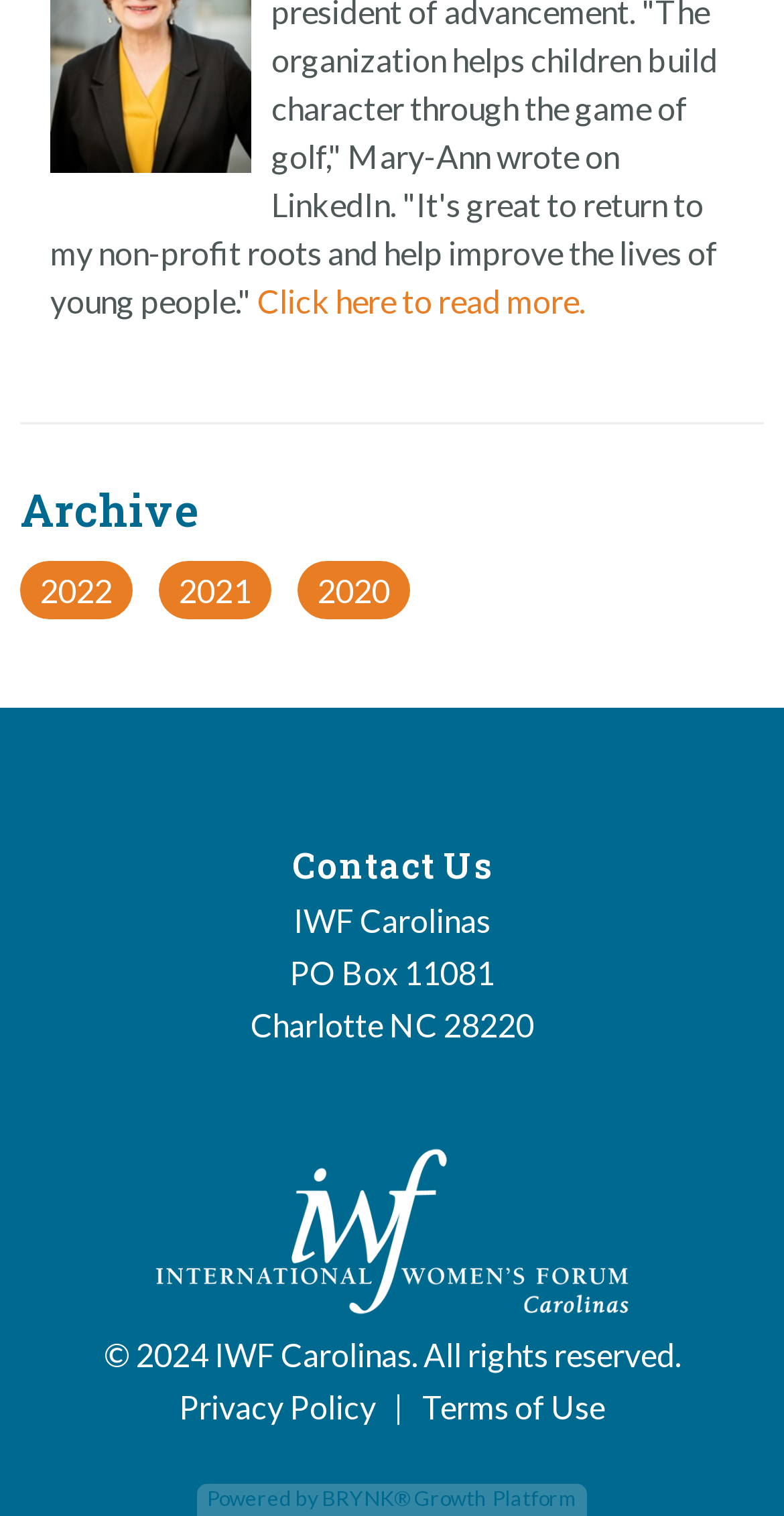Identify the bounding box coordinates for the element that needs to be clicked to fulfill this instruction: "Contact Us". Provide the coordinates in the format of four float numbers between 0 and 1: [left, top, right, bottom].

[0.373, 0.557, 0.627, 0.585]